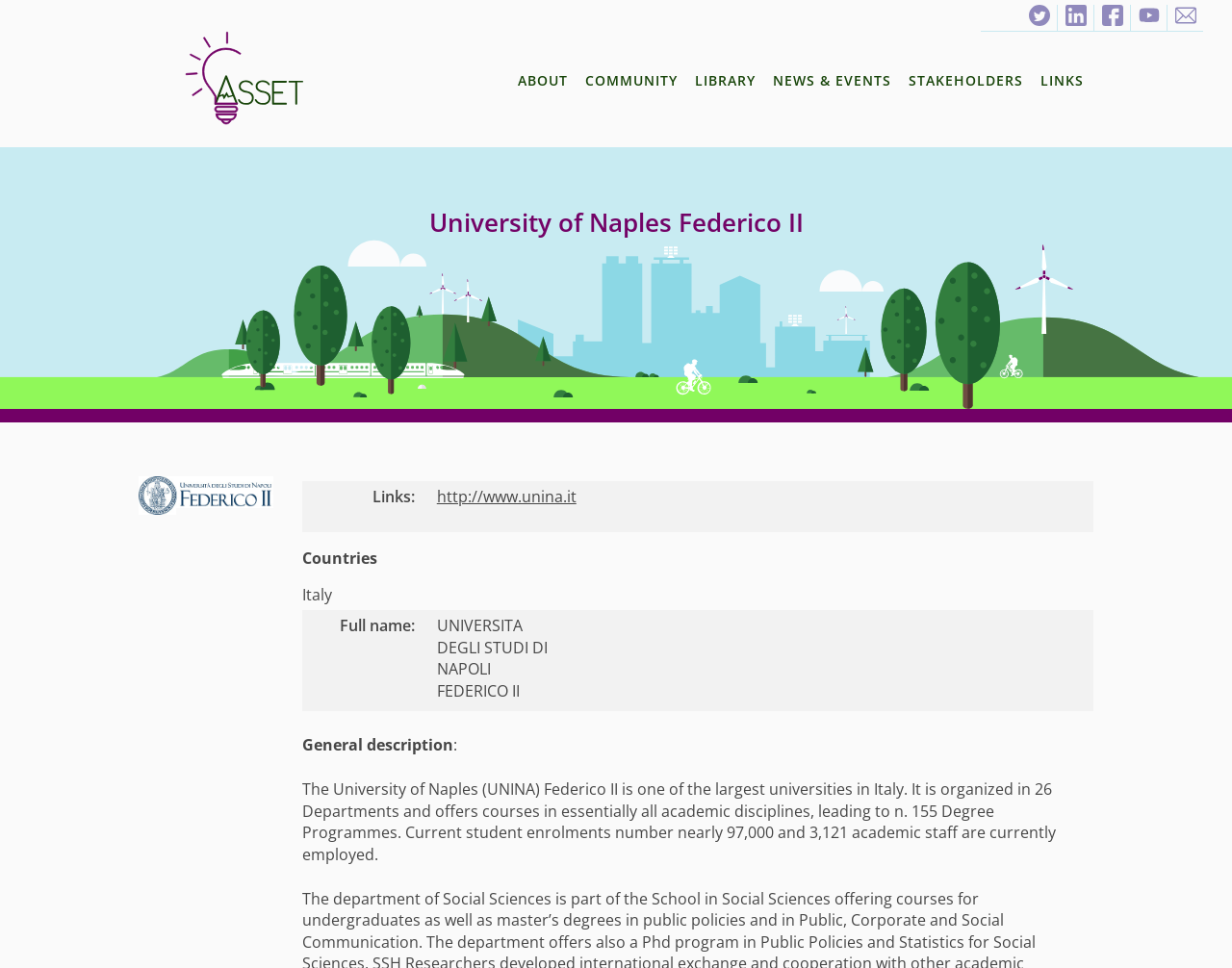Find the bounding box of the UI element described as: "News & Events". The bounding box coordinates should be given as four float values between 0 and 1, i.e., [left, top, right, bottom].

[0.621, 0.068, 0.73, 0.1]